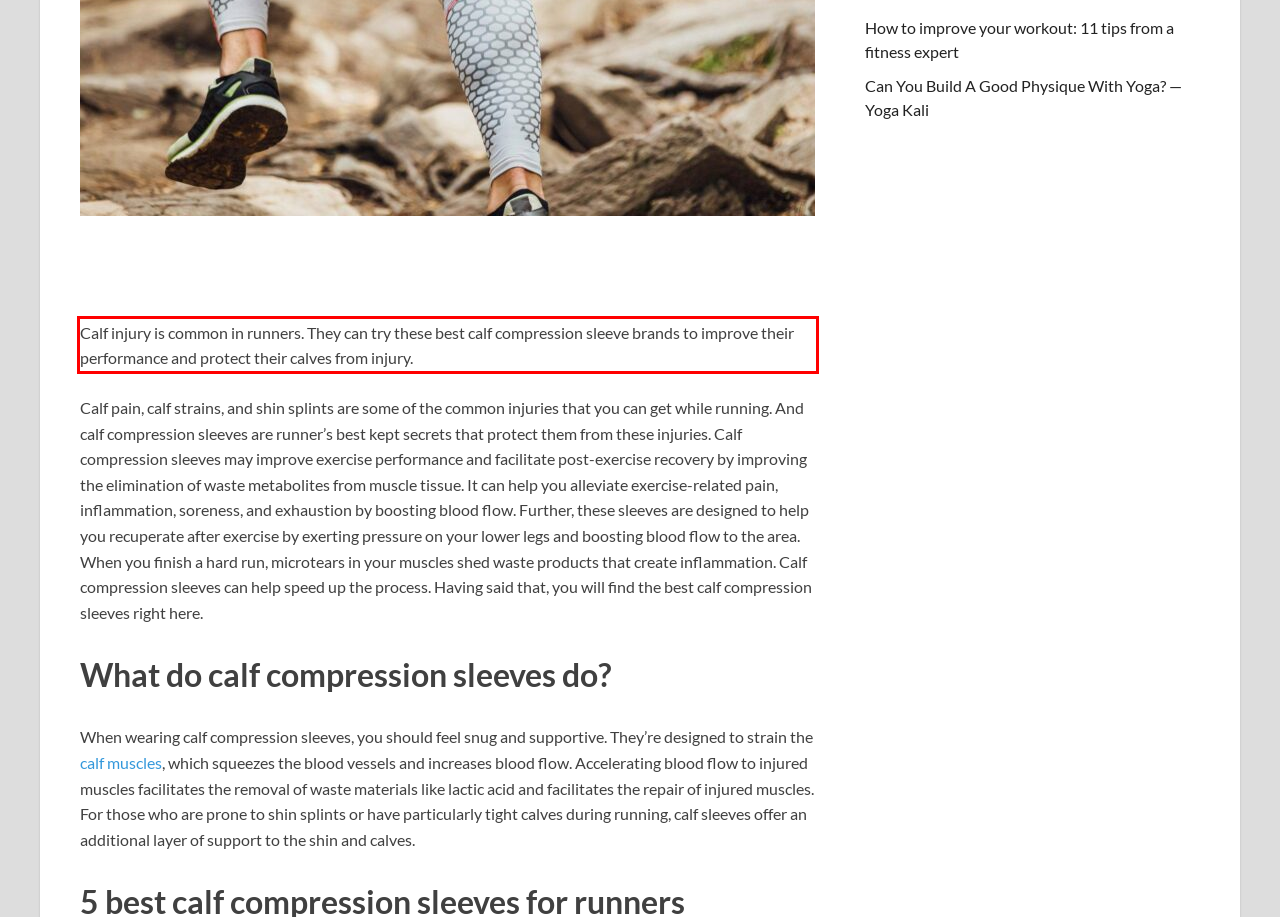Please identify the text within the red rectangular bounding box in the provided webpage screenshot.

Calf injury is common in runners. They can try these best calf compression sleeve brands to improve their performance and protect their calves from injury.